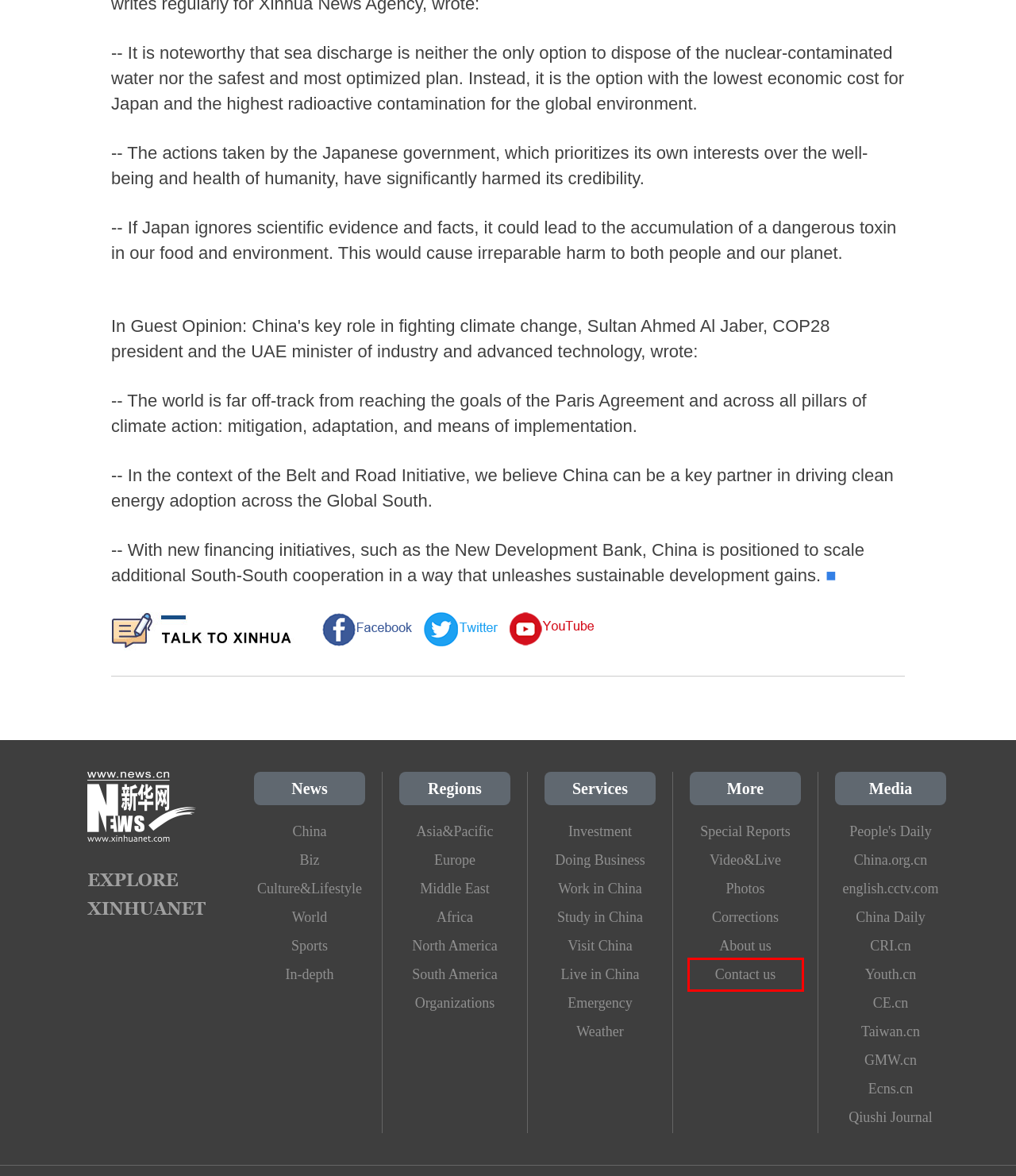Review the screenshot of a webpage which includes a red bounding box around an element. Select the description that best fits the new webpage once the element in the bounding box is clicked. Here are the candidates:
A. Qiushi
B. Sports | English.news.cn
C. China Economic Net
D. World - South America | English.news.cn
E. Emergency
F. INVEST IN CHINA
G. Contact us-Xinhua
H. Corrections - Xinhua | English.news.cn

G